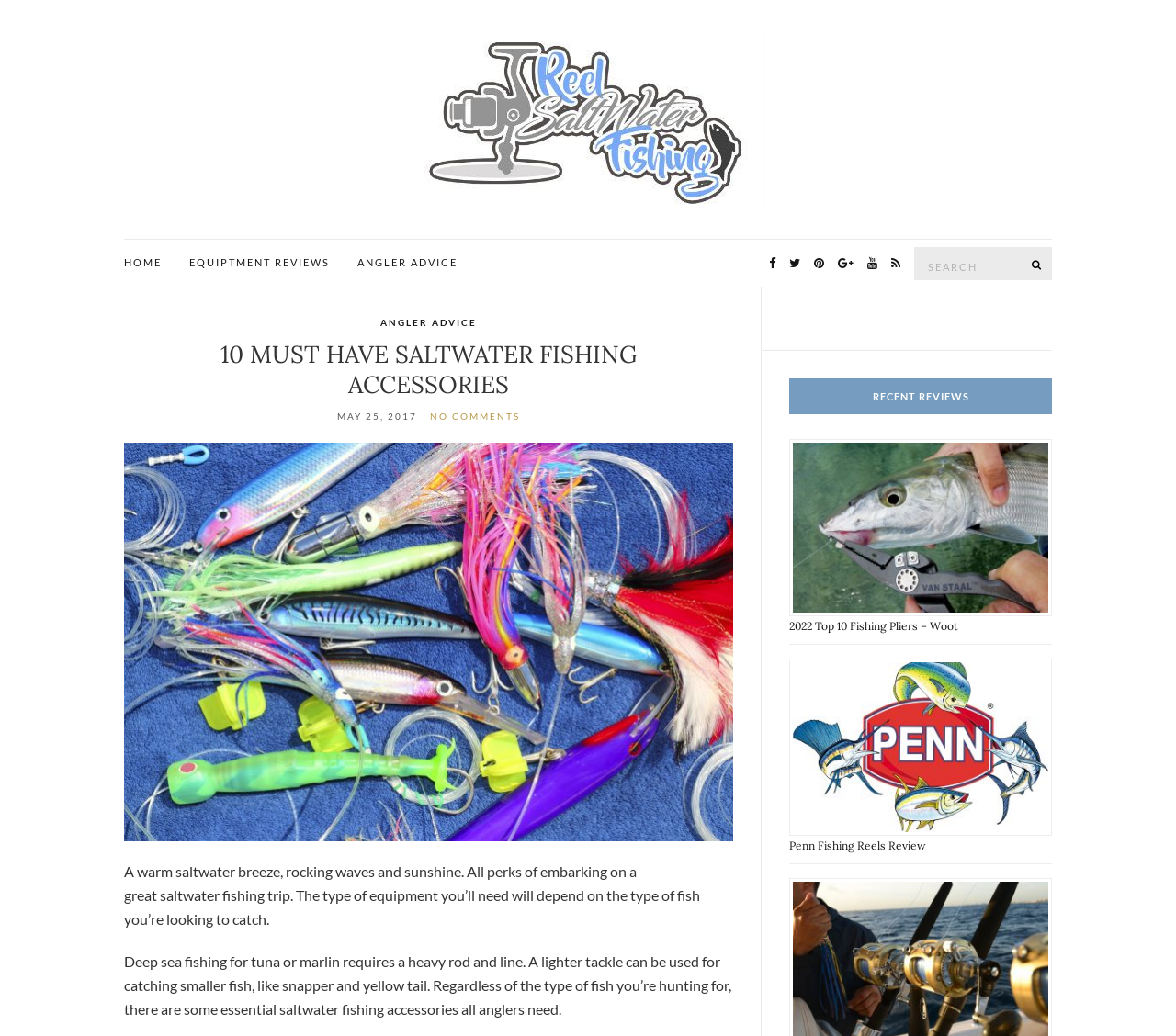Find and indicate the bounding box coordinates of the region you should select to follow the given instruction: "Read about ANGLER ADVICE".

[0.304, 0.246, 0.389, 0.261]